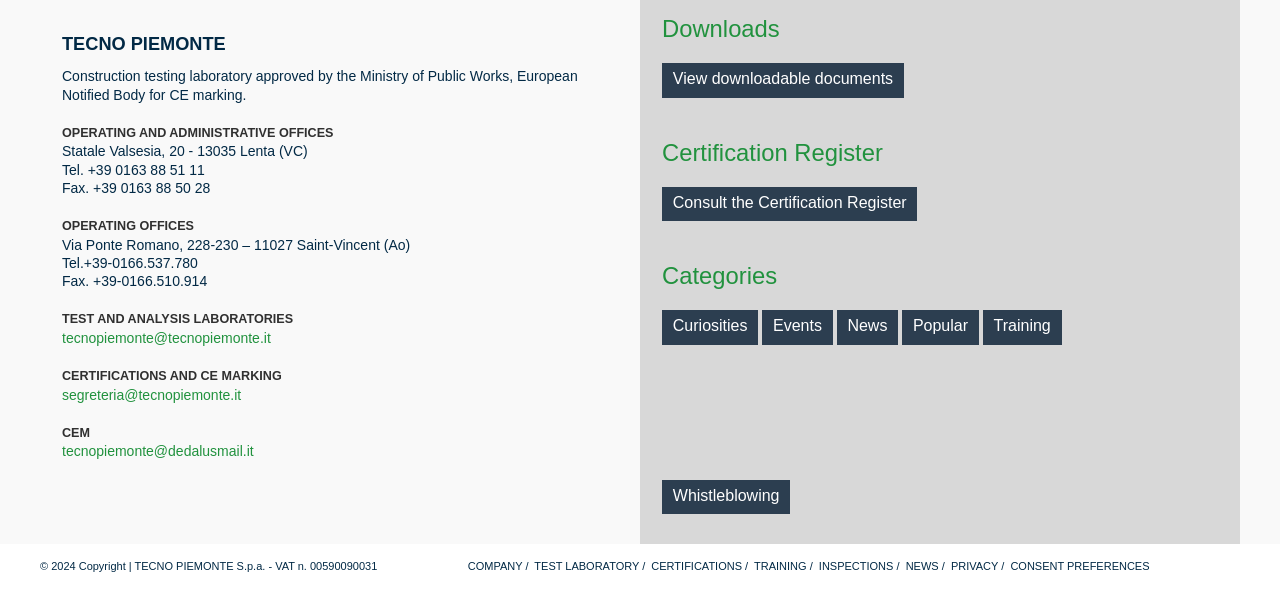Provide the bounding box coordinates for the area that should be clicked to complete the instruction: "Click on the 'Resource library page' heading".

None